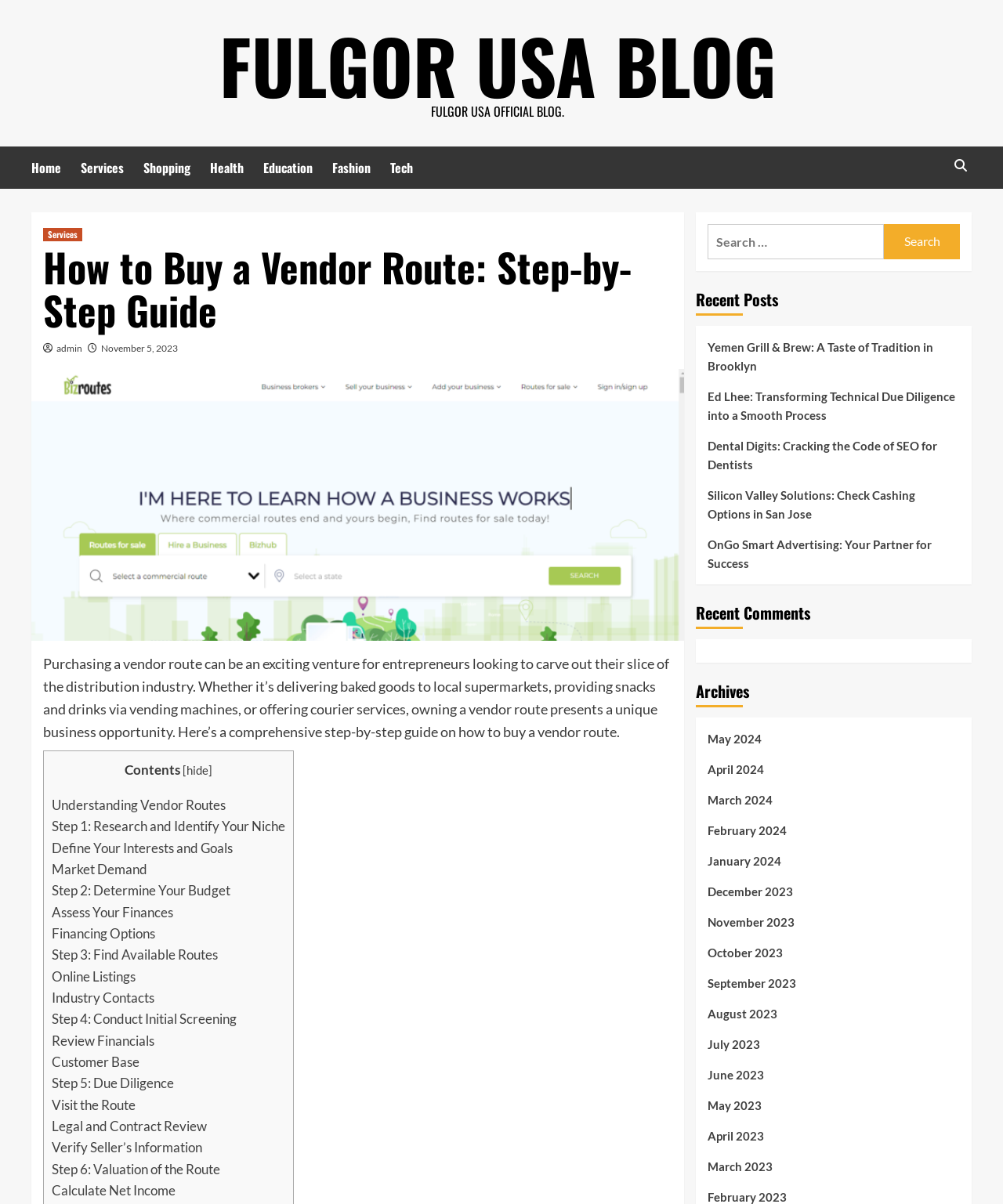Please mark the bounding box coordinates of the area that should be clicked to carry out the instruction: "Read the 'How to Buy a Vendor Route: Step-by-Step Guide' article".

[0.043, 0.203, 0.67, 0.275]